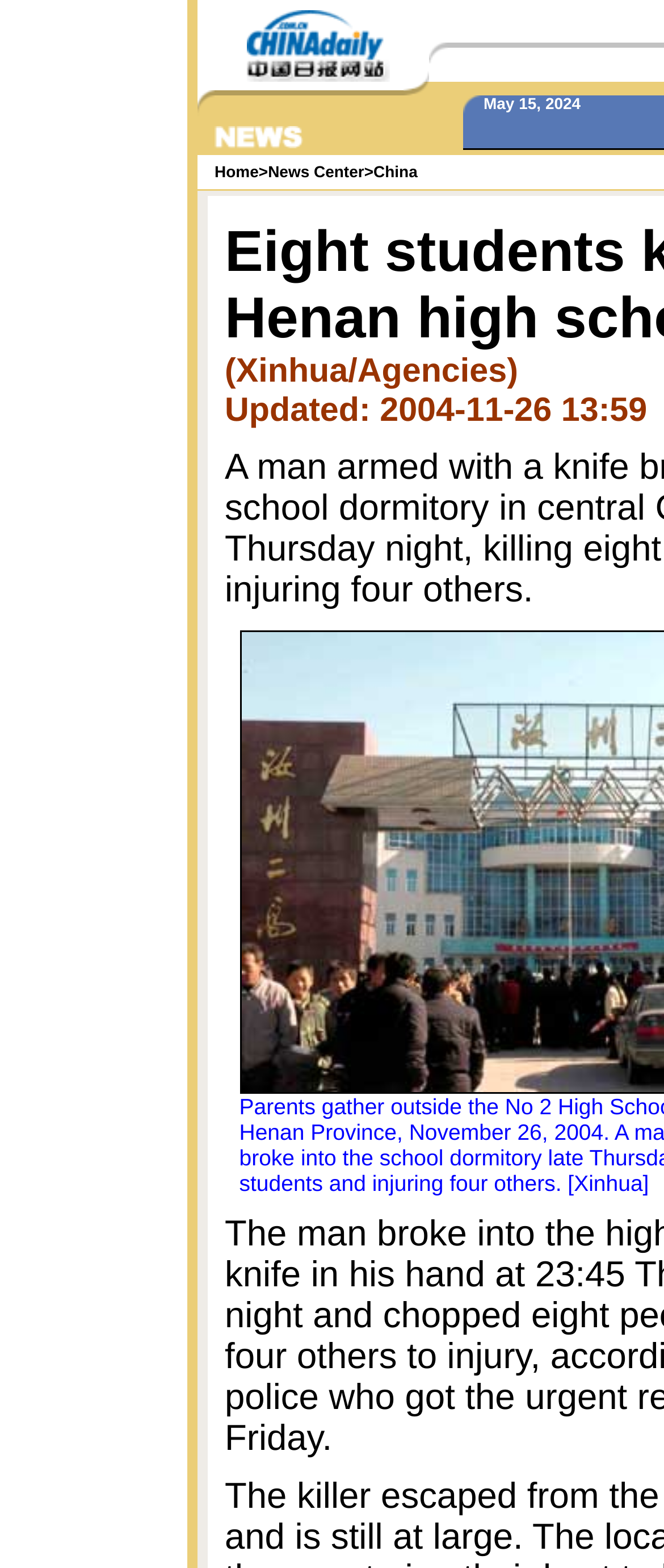From the element description: "China", extract the bounding box coordinates of the UI element. The coordinates should be expressed as four float numbers between 0 and 1, in the order [left, top, right, bottom].

[0.562, 0.104, 0.629, 0.115]